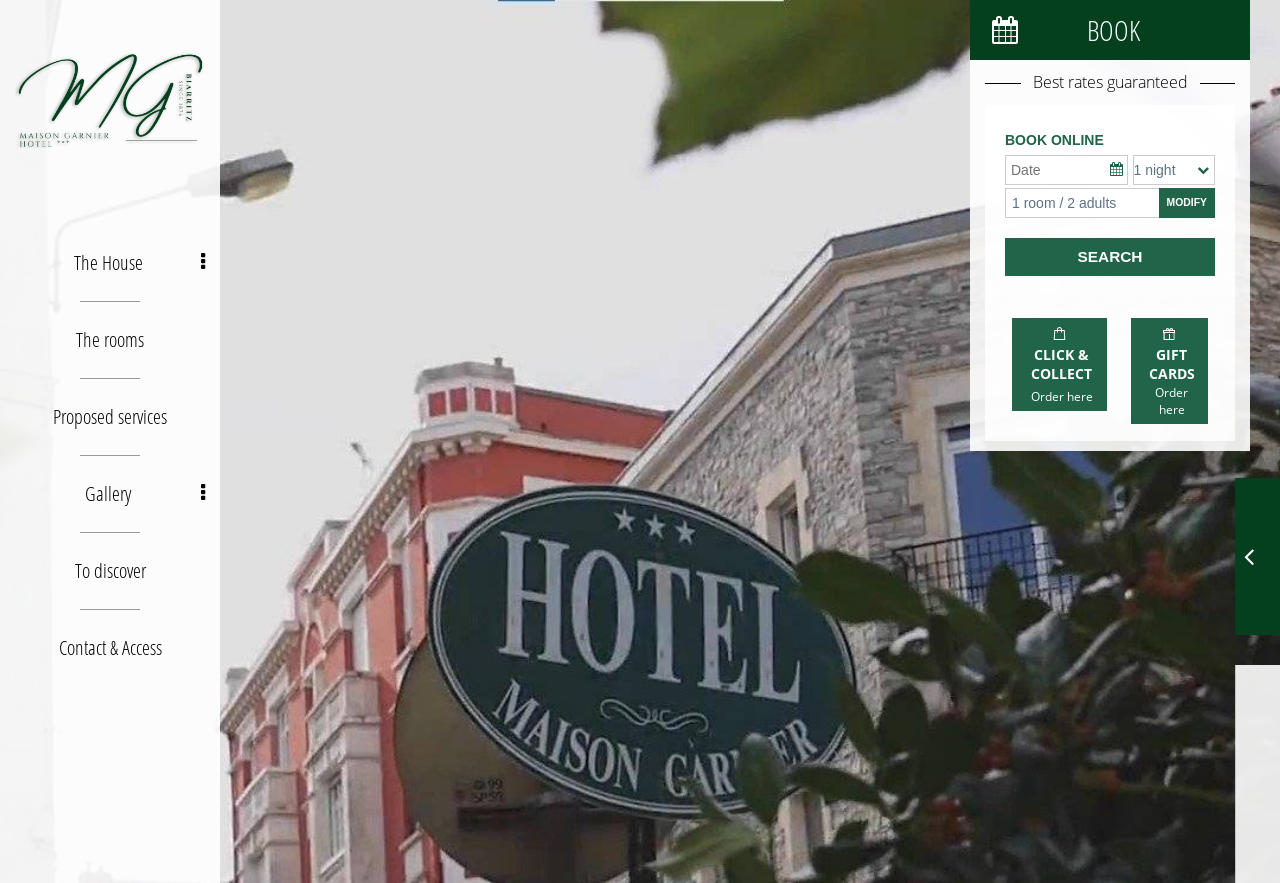Identify the bounding box coordinates of the section to be clicked to complete the task described by the following instruction: "Book online". The coordinates should be four float numbers between 0 and 1, formatted as [left, top, right, bottom].

[0.785, 0.149, 0.862, 0.167]